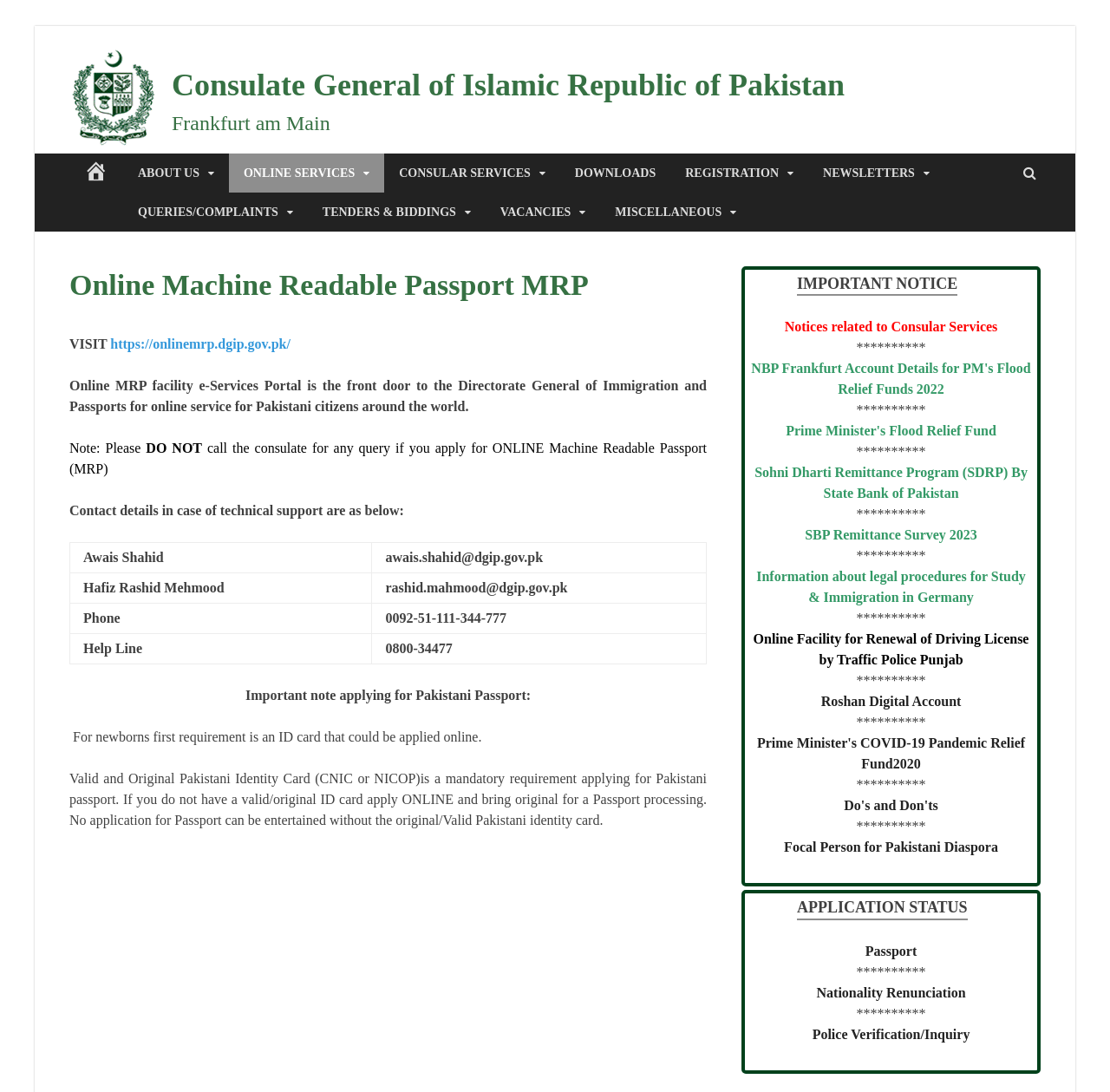Find the bounding box coordinates of the area to click in order to follow the instruction: "Click on the 'Kunzum Books' link".

None